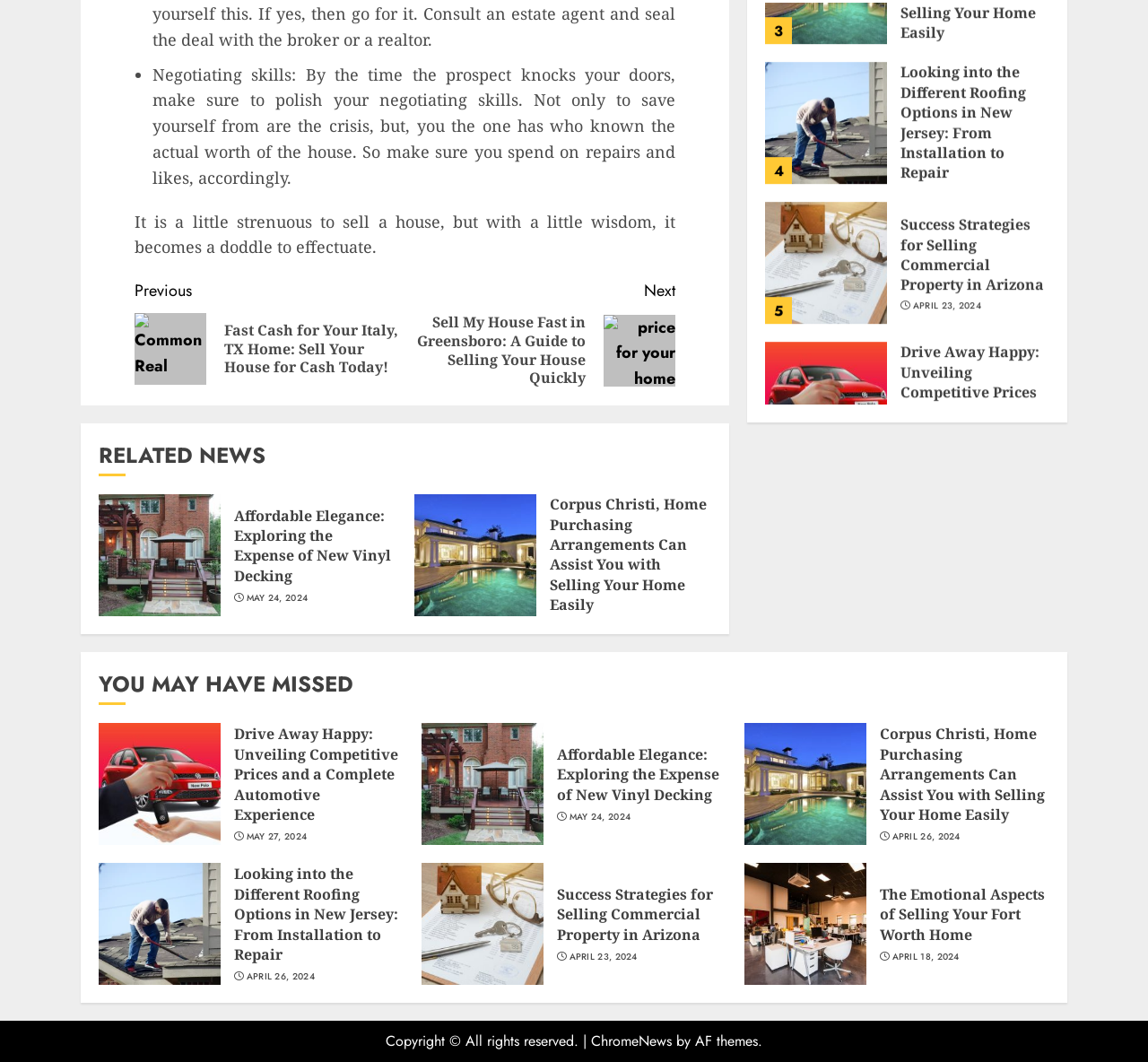Please find the bounding box coordinates of the element's region to be clicked to carry out this instruction: "Click on 'Drive Away Happy: Unveiling Competitive Prices and a Complete Automotive Experience'".

[0.204, 0.682, 0.352, 0.777]